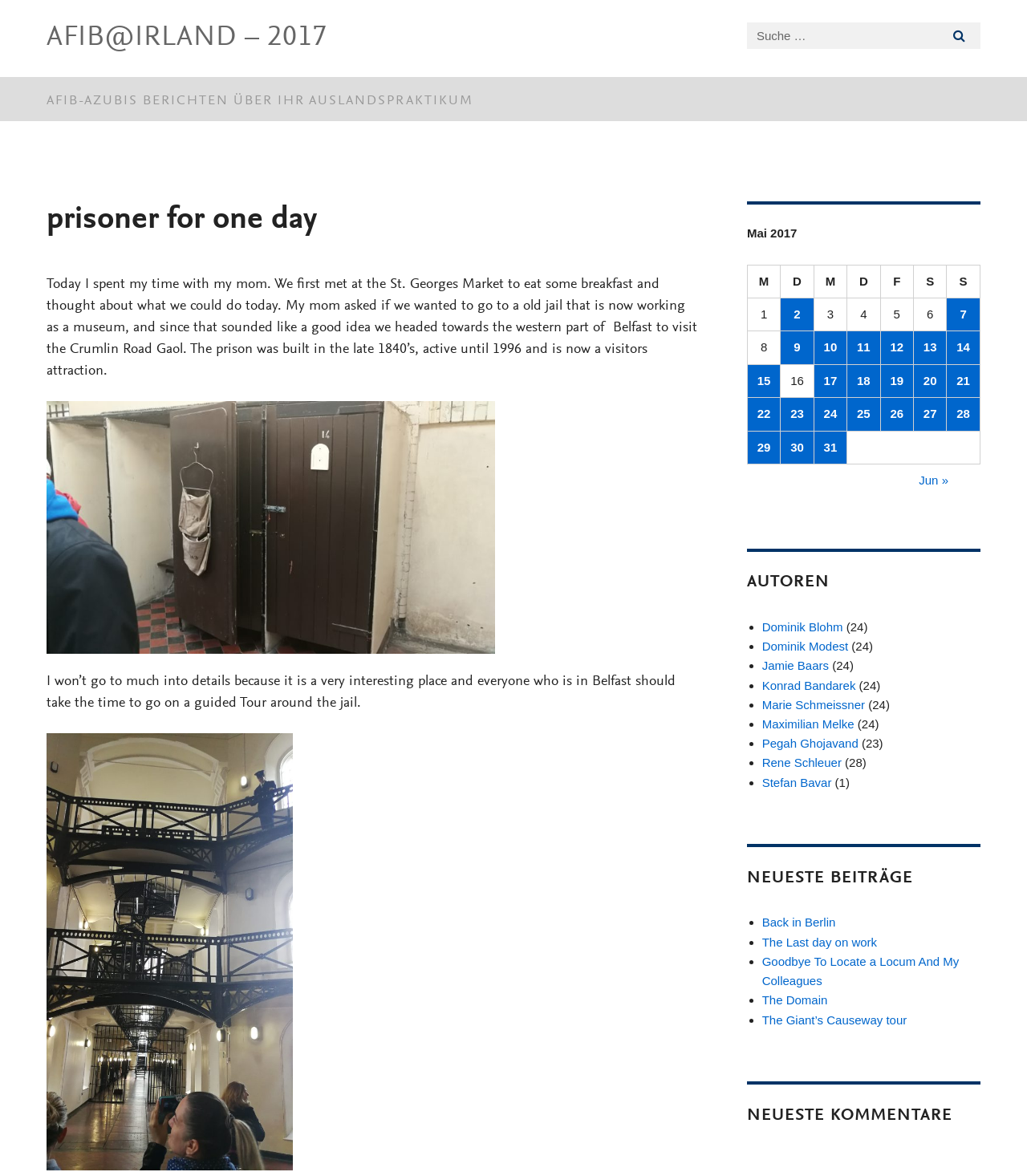Articulate a detailed summary of the webpage's content and design.

The webpage is a blog post titled "prisoner for one day – afib@irland – 2017". At the top, there is a link to "AFIB@IRLAND – 2017" and a search bar with a search button. Below the search bar, there is a heading that reads "AFIB-AZUBIS BERICHTEN ÜBER IHR AUSLANDSPRAKTIKUM". 

The main content of the blog post is a personal account of a day spent with the author's mom. The text describes their activities, including visiting the St. Georges Market for breakfast and then going to the Crumlin Road Gaol, a former prison turned museum. There are two images embedded in the text, likely showing scenes from the visit to the prison.

To the right of the main content, there is a table with a calendar for May 2017. Each row in the table represents a day, and there are links to blog posts for each day. The table takes up about a quarter of the page.

Overall, the webpage has a simple layout with a focus on the blog post content and a calendar of posts on the side.